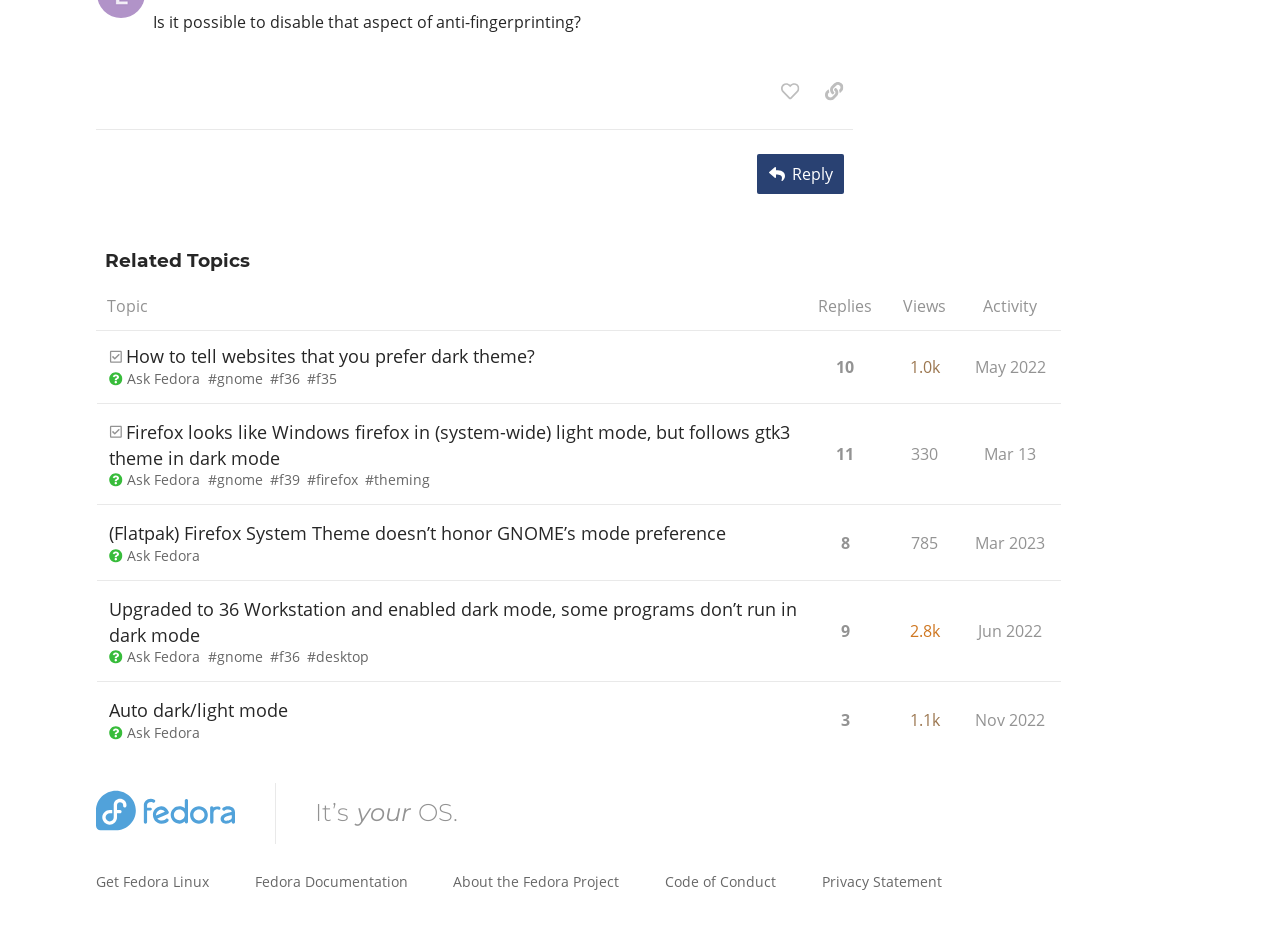Identify the bounding box coordinates for the element you need to click to achieve the following task: "Click the 'copy a link to this post to clipboard' button". Provide the bounding box coordinates as four float numbers between 0 and 1, in the form [left, top, right, bottom].

[0.637, 0.08, 0.667, 0.117]